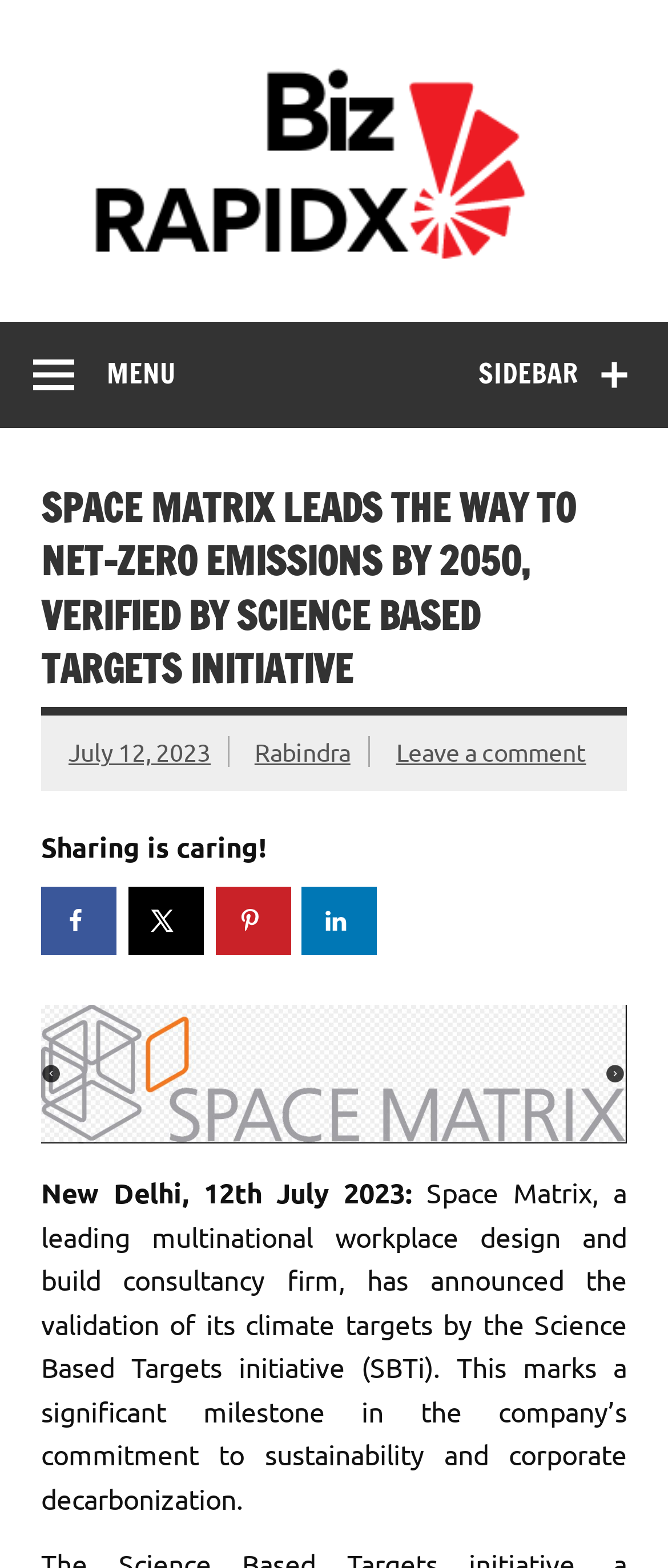Pinpoint the bounding box coordinates of the clickable area necessary to execute the following instruction: "Open the sidebar". The coordinates should be given as four float numbers between 0 and 1, namely [left, top, right, bottom].

[0.667, 0.205, 1.0, 0.273]